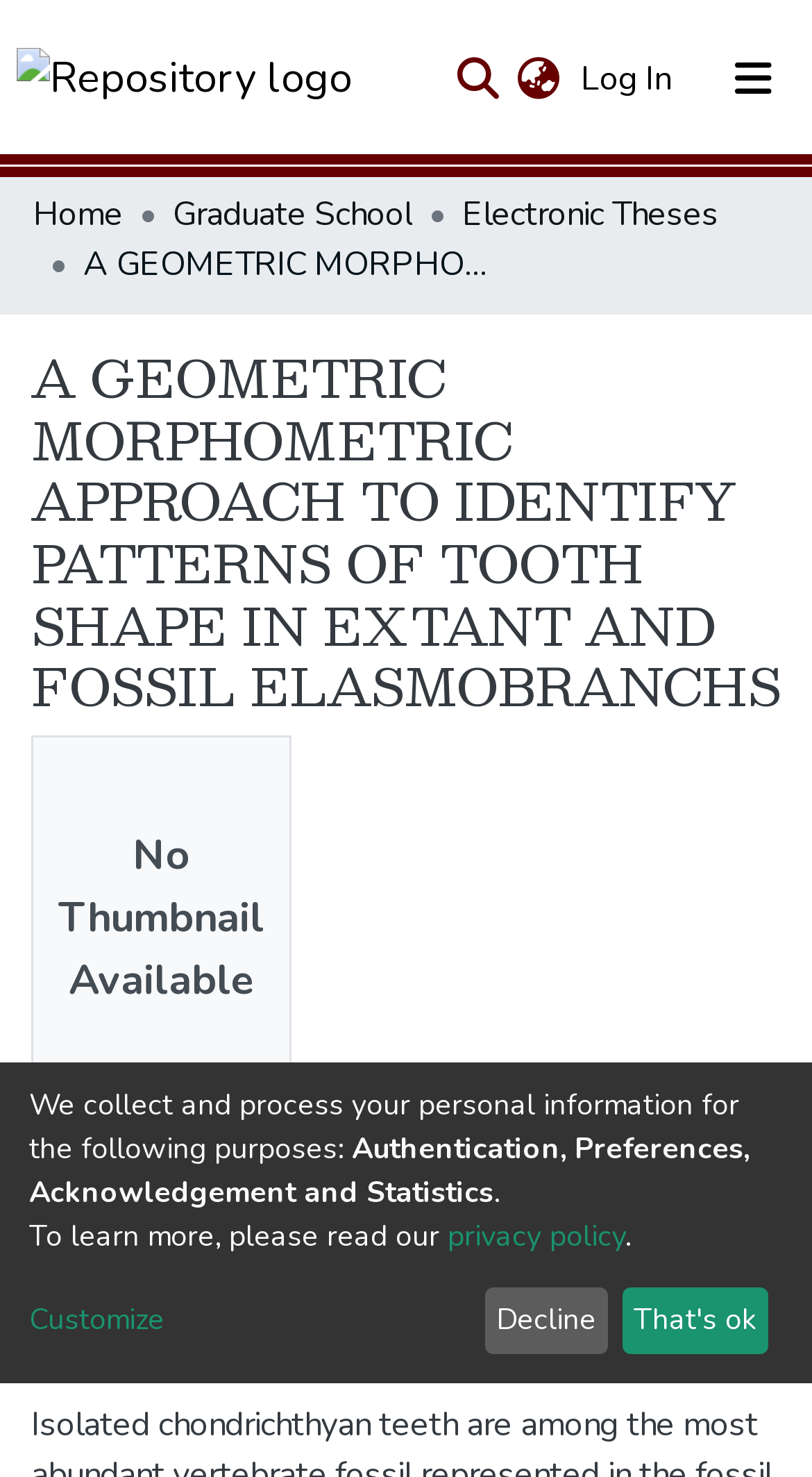Please answer the following question using a single word or phrase: 
What is the name of the author?

Taylor, Jordan Noelle